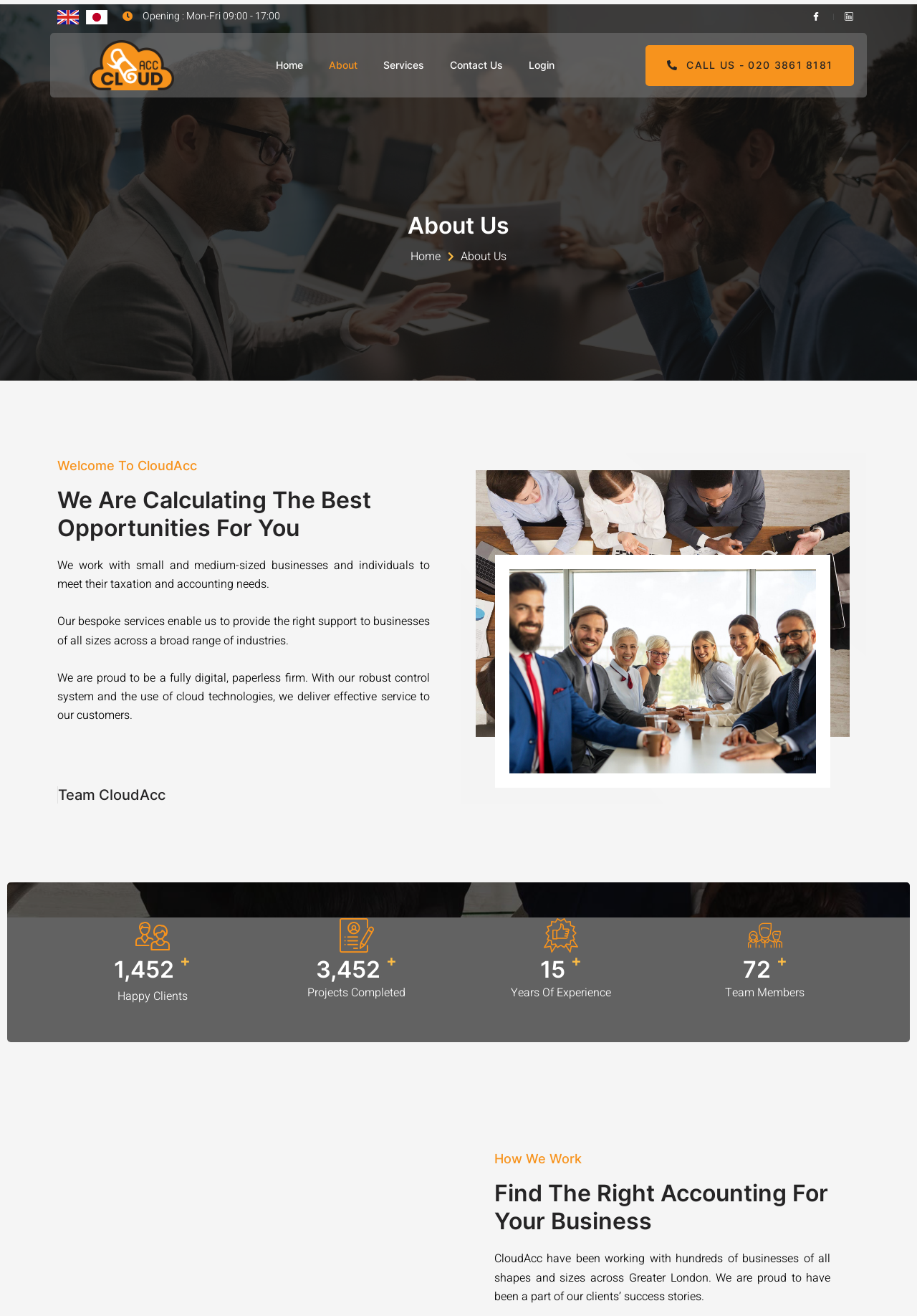How many team members are there?
Please answer using one word or phrase, based on the screenshot.

No specific number